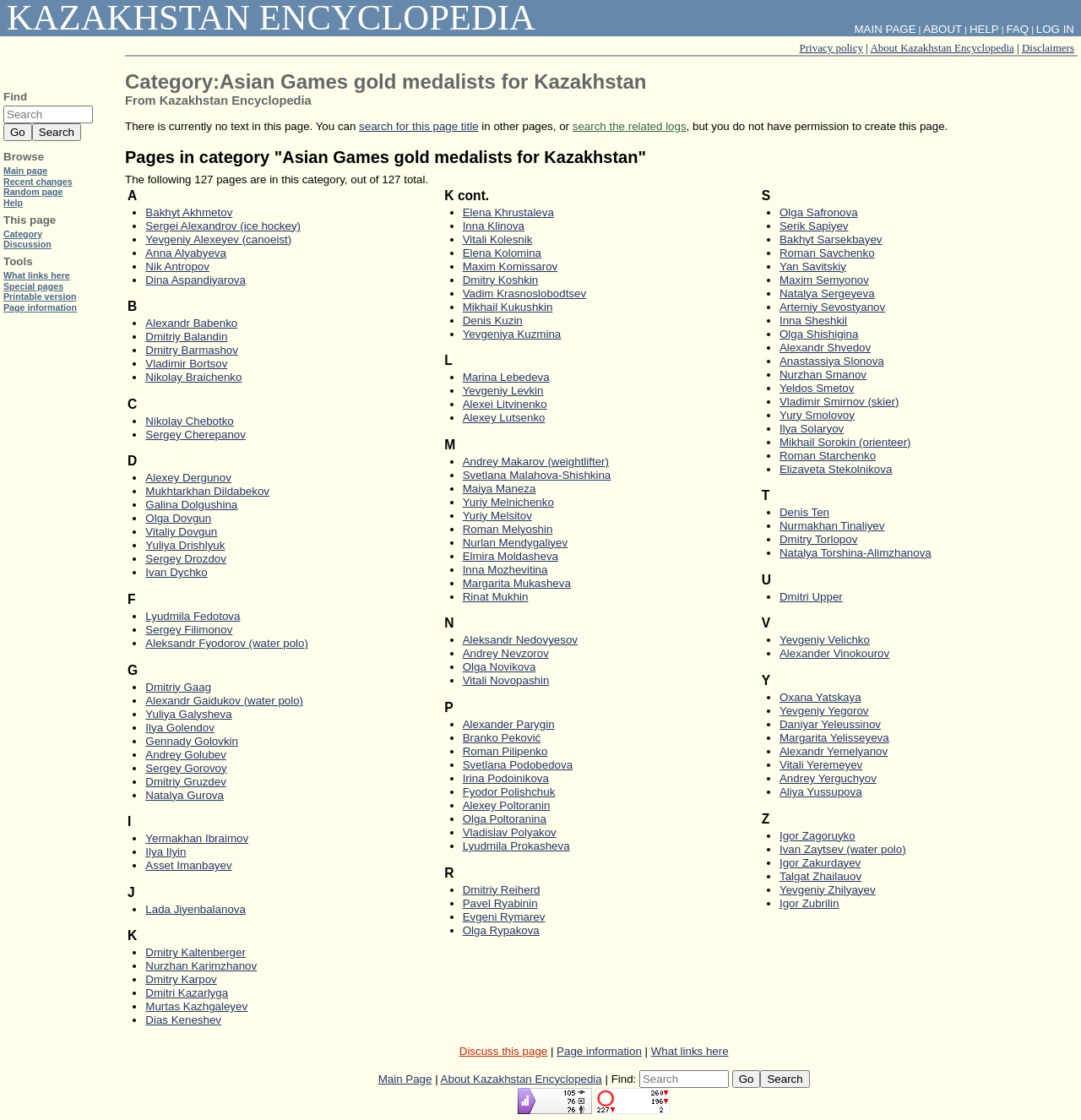Give a concise answer using only one word or phrase for this question:
What is the name of the encyclopedia that this webpage is from?

Kazakhstan Encyclopedia